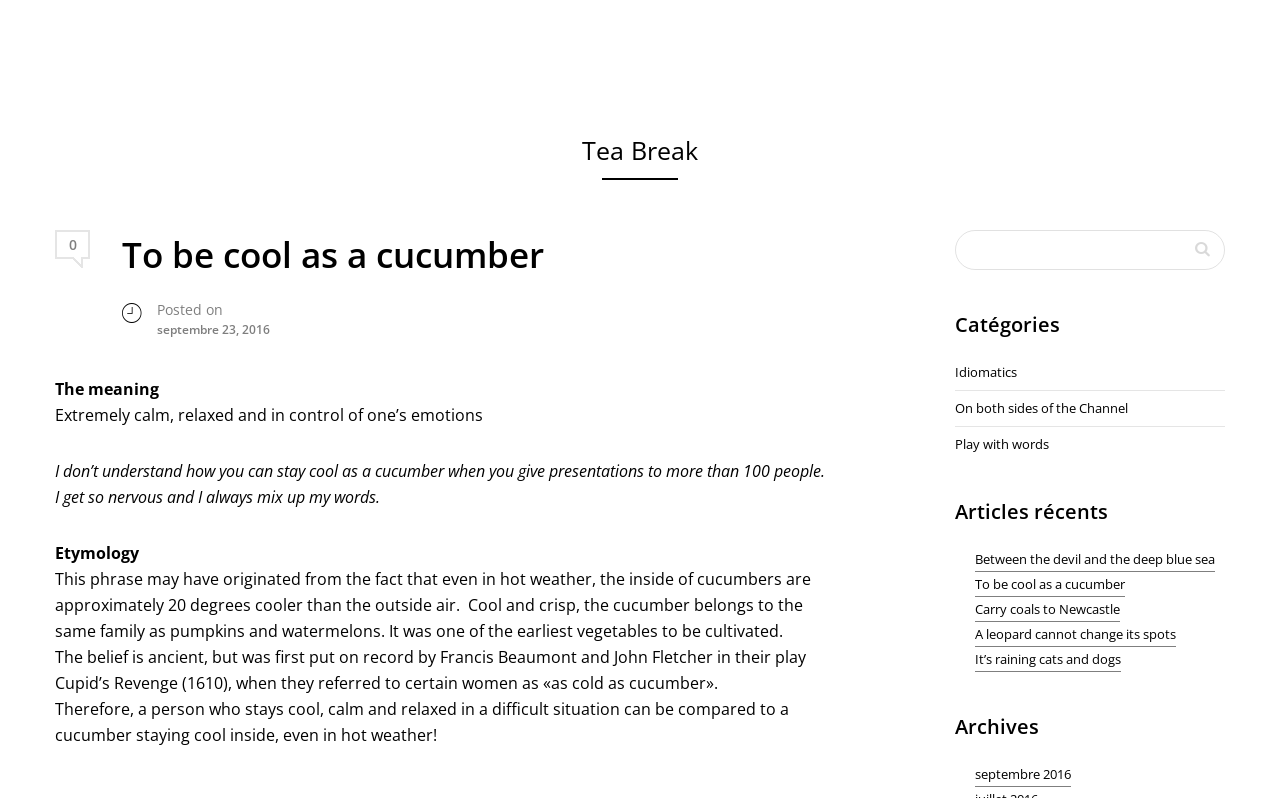Refer to the image and provide a thorough answer to this question:
What is the search button text?

I found the search button by looking at the button element with the text 'Rechercher' which is located next to the textbox element.